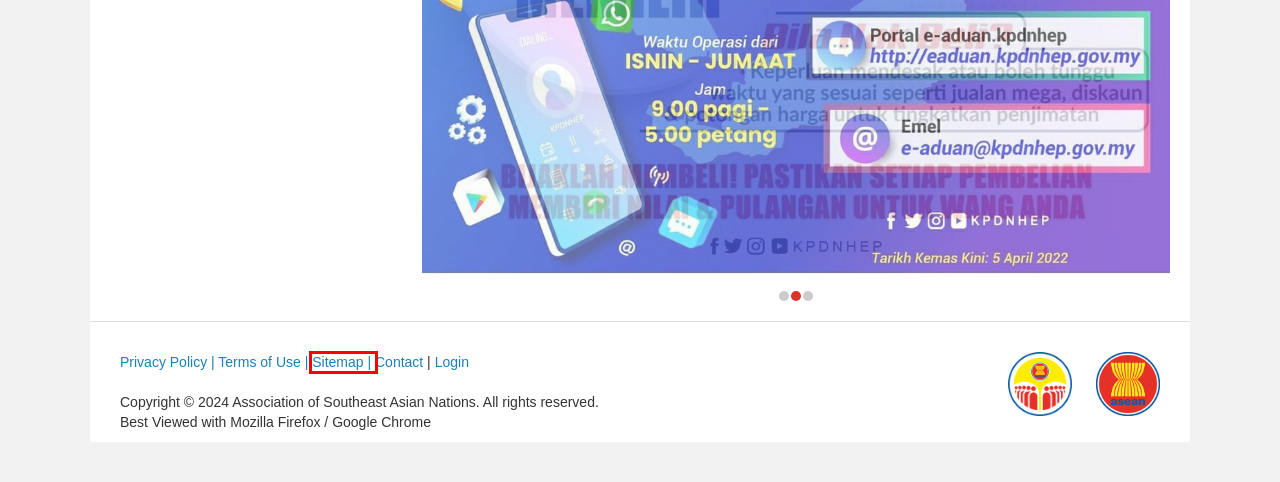Please examine the screenshot provided, which contains a red bounding box around a UI element. Select the webpage description that most accurately describes the new page displayed after clicking the highlighted element. Here are the candidates:
A. Page Terms of Use ASEAN Consumer
B. Page Sitemap ASEAN Consumer
C. News ASEAN Consumer
D. Calendar ASEAN Consumer
E. Page Privacy Policy ASEAN Consumer
F. Product Alerts/Recalls
G. Contact ASEAN Consumer
H. Login Form

B